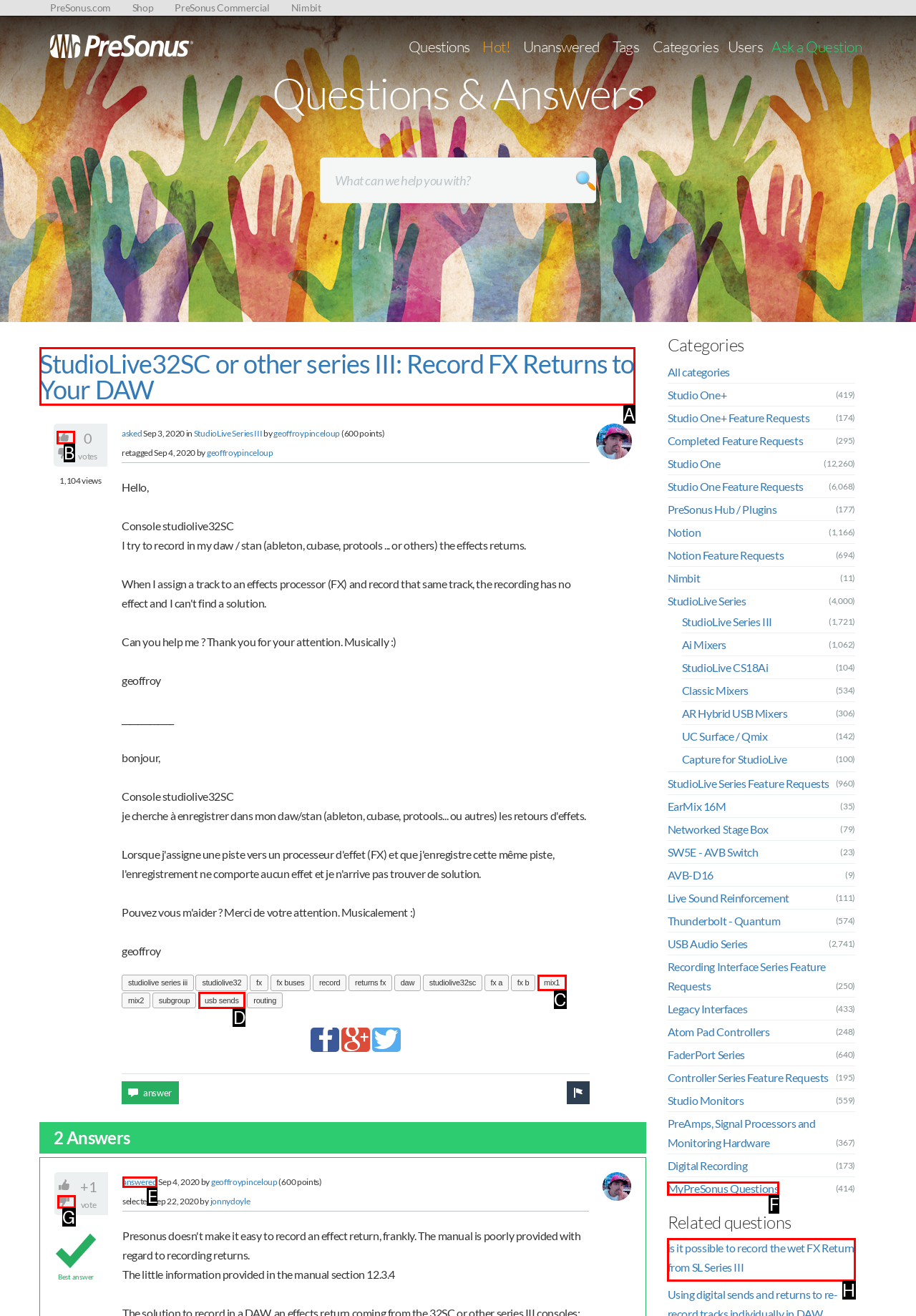Tell me the letter of the UI element to click in order to accomplish the following task: Share a link to this post
Answer with the letter of the chosen option from the given choices directly.

None